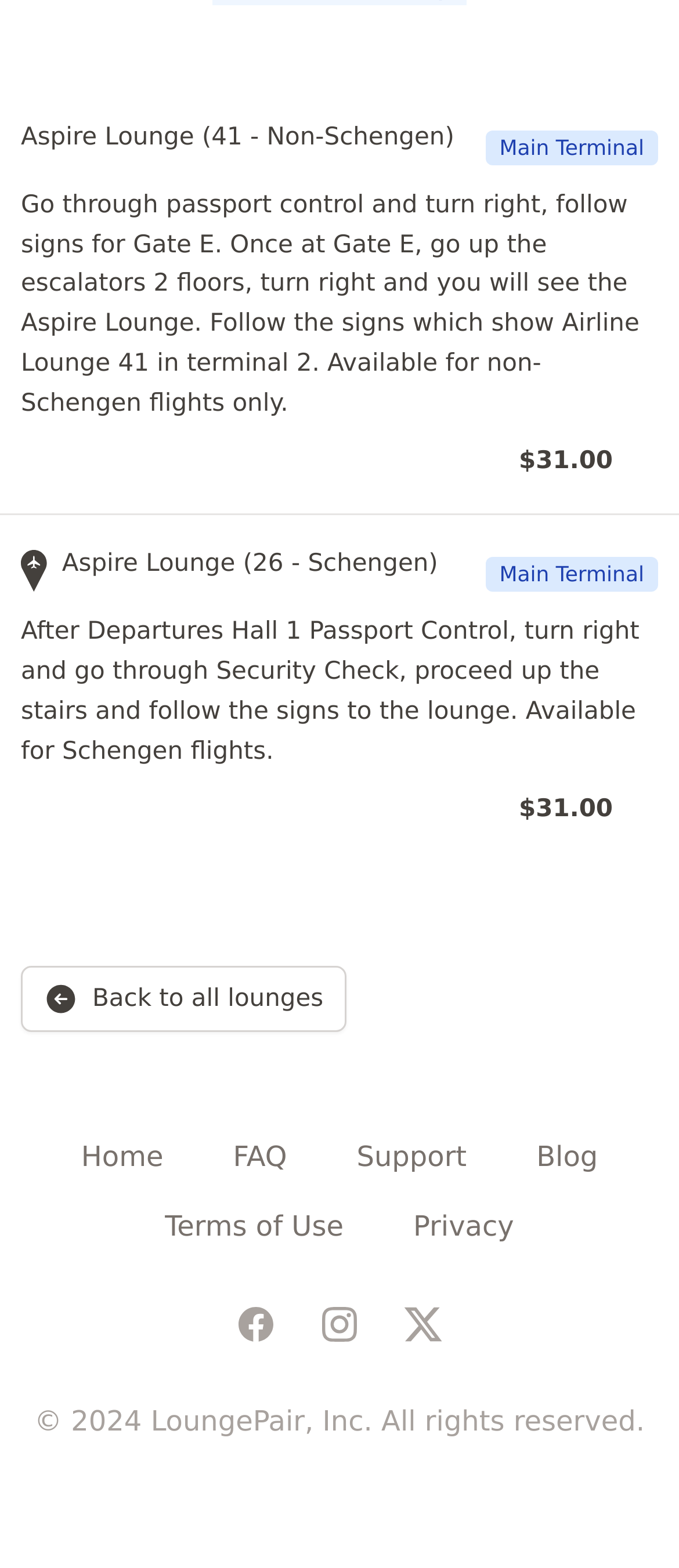Please identify the bounding box coordinates of the element's region that needs to be clicked to fulfill the following instruction: "View 'God introduces himself to the Hebrews through Moses'". The bounding box coordinates should consist of four float numbers between 0 and 1, i.e., [left, top, right, bottom].

None